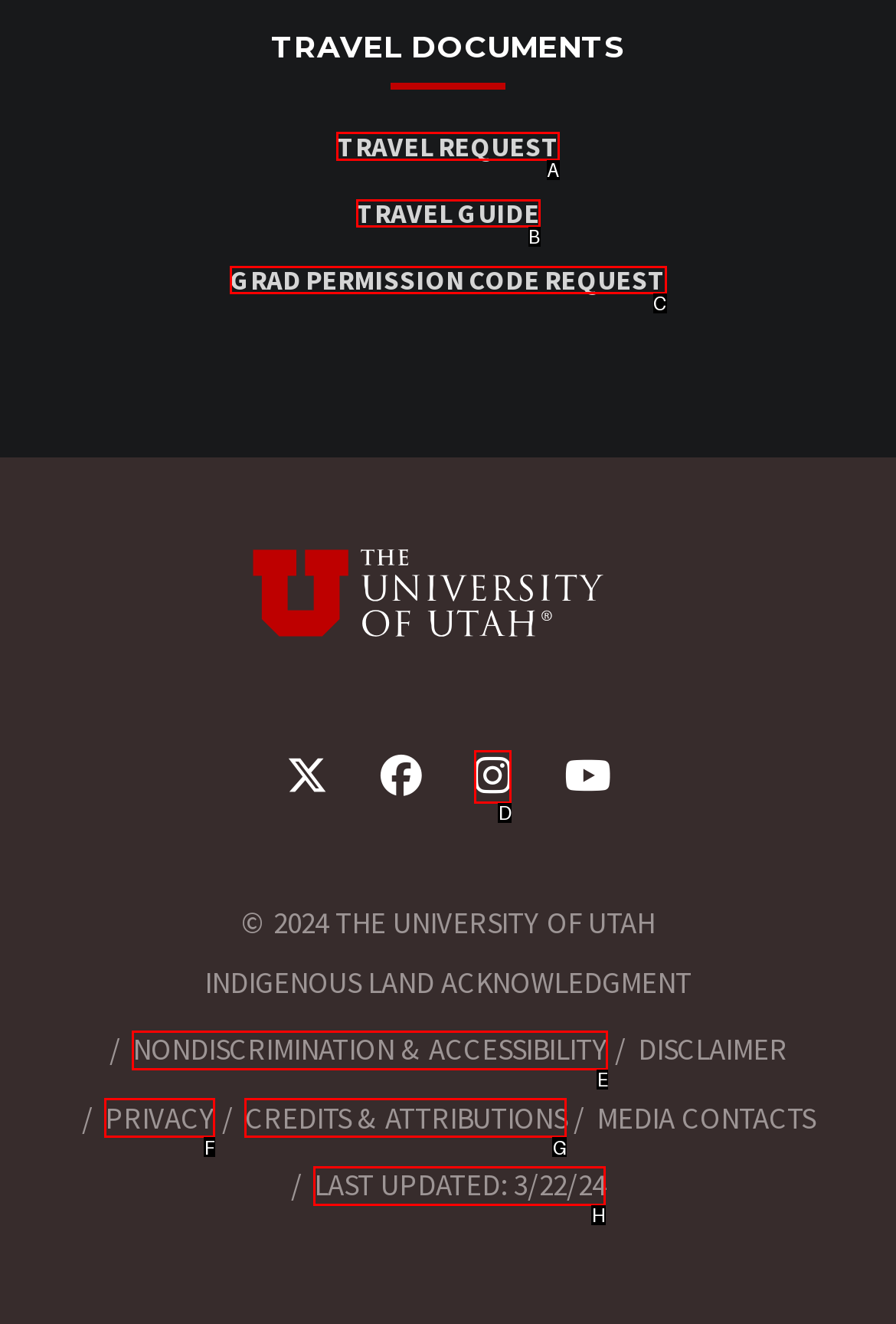Which lettered option should be clicked to achieve the task: Click on TRAVEL REQUEST? Choose from the given choices.

A